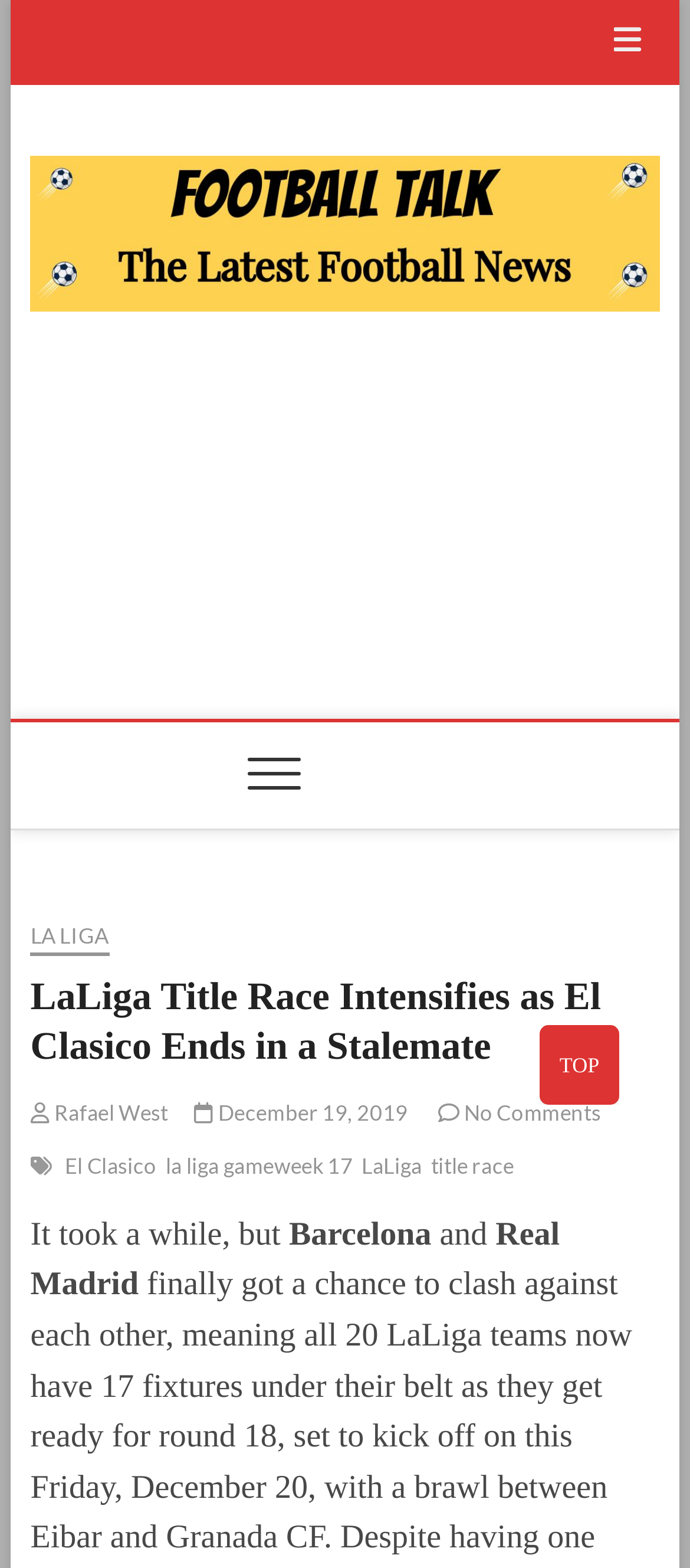Determine the bounding box coordinates for the clickable element to execute this instruction: "Click the topbar menu button". Provide the coordinates as four float numbers between 0 and 1, i.e., [left, top, right, bottom].

[0.889, 0.0, 0.93, 0.054]